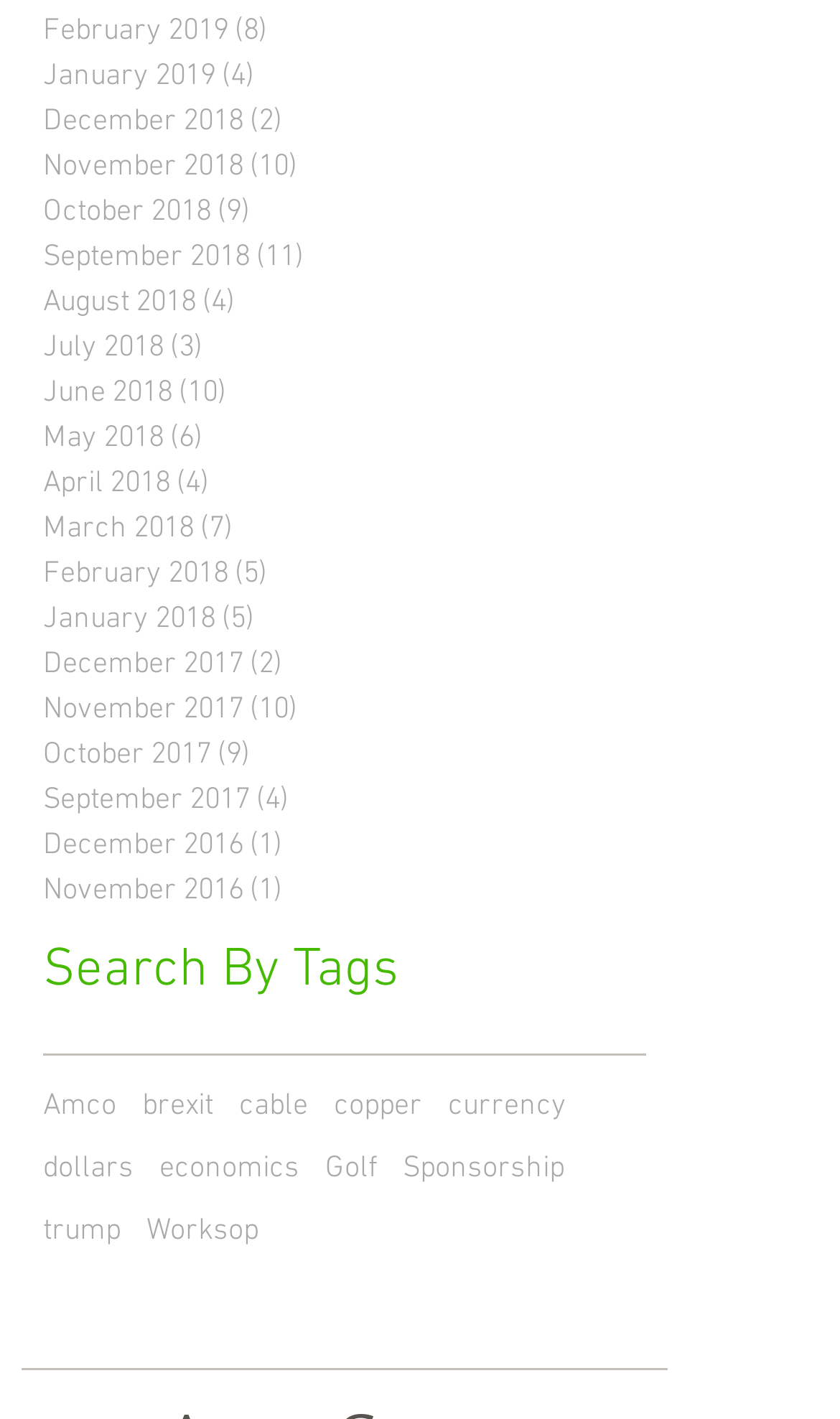Based on the image, provide a detailed response to the question:
How many months are listed on the webpage?

I counted the number of links on the webpage that represent months, starting from February 2019 to December 2016, and found 24 links.